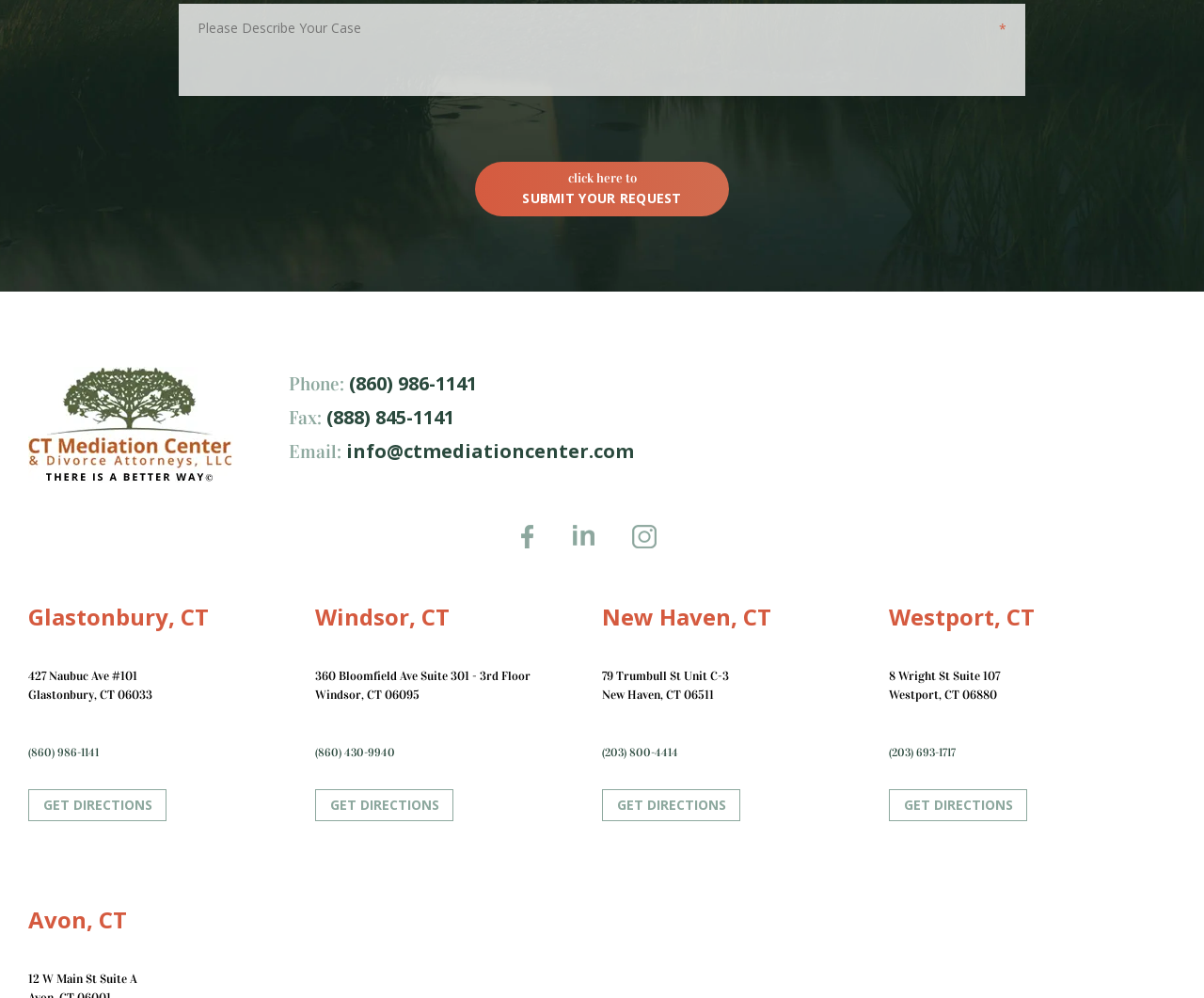Bounding box coordinates should be provided in the format (top-left x, top-left y, bottom-right x, bottom-right y) with all values between 0 and 1. Identify the bounding box for this UI element: value="Submit Your Request"

[0.395, 0.162, 0.605, 0.217]